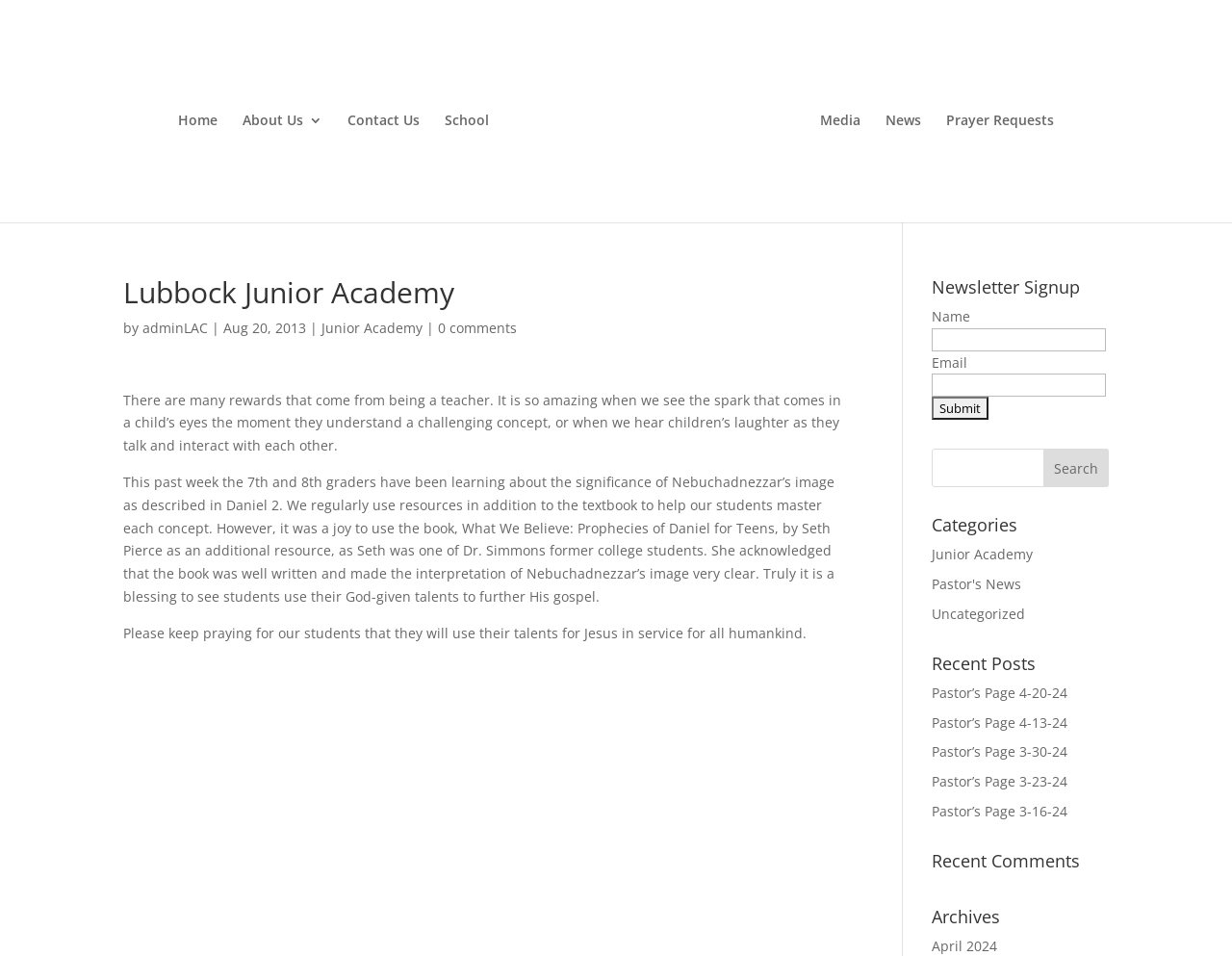Using a single word or phrase, answer the following question: 
How many links are there in the navigation menu?

7